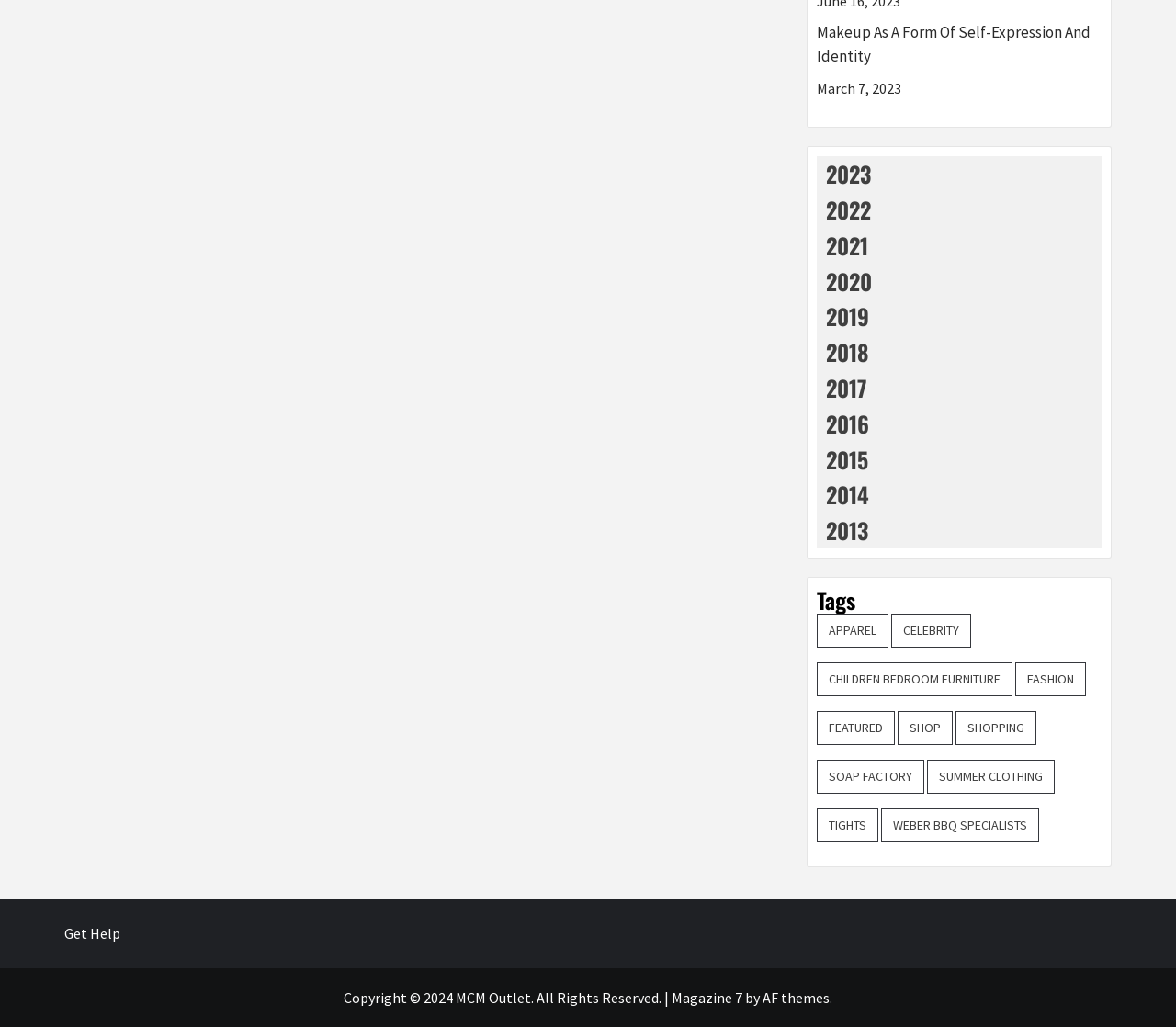Find the bounding box coordinates for the area that should be clicked to accomplish the instruction: "Get help from the support team".

[0.055, 0.9, 0.115, 0.918]